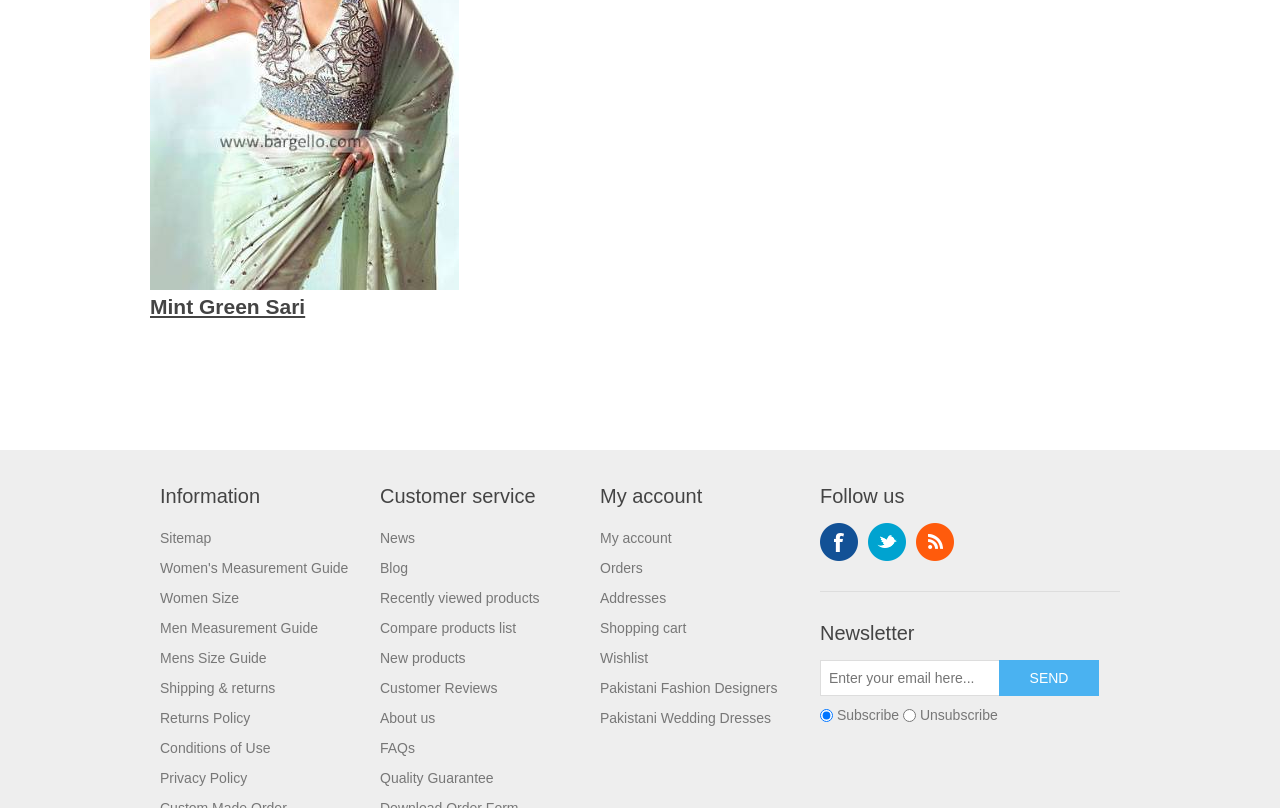Please identify the bounding box coordinates of the clickable element to fulfill the following instruction: "Go to Sitemap". The coordinates should be four float numbers between 0 and 1, i.e., [left, top, right, bottom].

[0.125, 0.656, 0.165, 0.676]